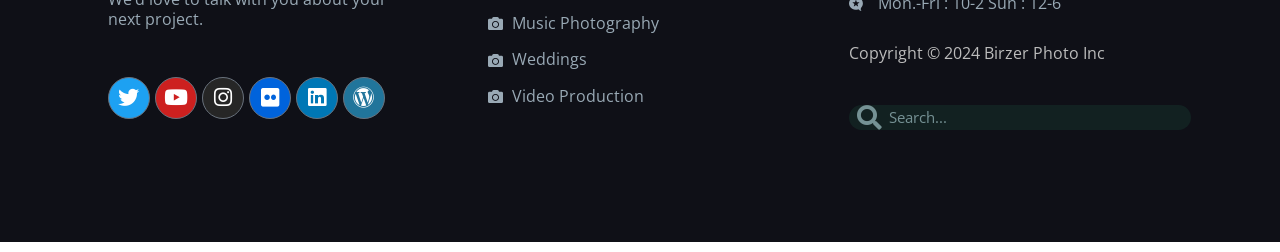Identify the bounding box coordinates of the area you need to click to perform the following instruction: "Search for something".

[0.663, 0.416, 0.93, 0.515]